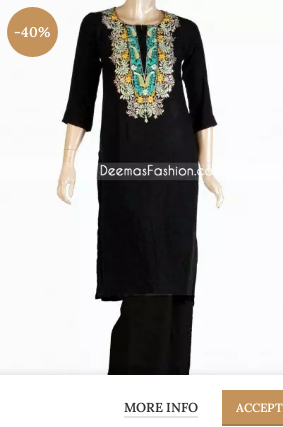Deliver an in-depth description of the image, highlighting major points.

This image showcases a stylish black shirt that features intricate embroidery, making it a standout piece in casual wear. The shirt is designed with a round neckline adorned with vibrant, multi-colored embroidery that creates a beautiful contrast against the black fabric. The three-quarter sleeves add a touch of elegance, while the overall A-line silhouette ensures comfort and a flattering fit. Available at a discounted price of 40% off, this simple yet sophisticated item is perfect for a variety of occasions. Ideal for those looking to enhance their wardrobe with a versatile and chic piece, this shirt pairs well with different bottoms, making it a must-have for fashion enthusiasts.